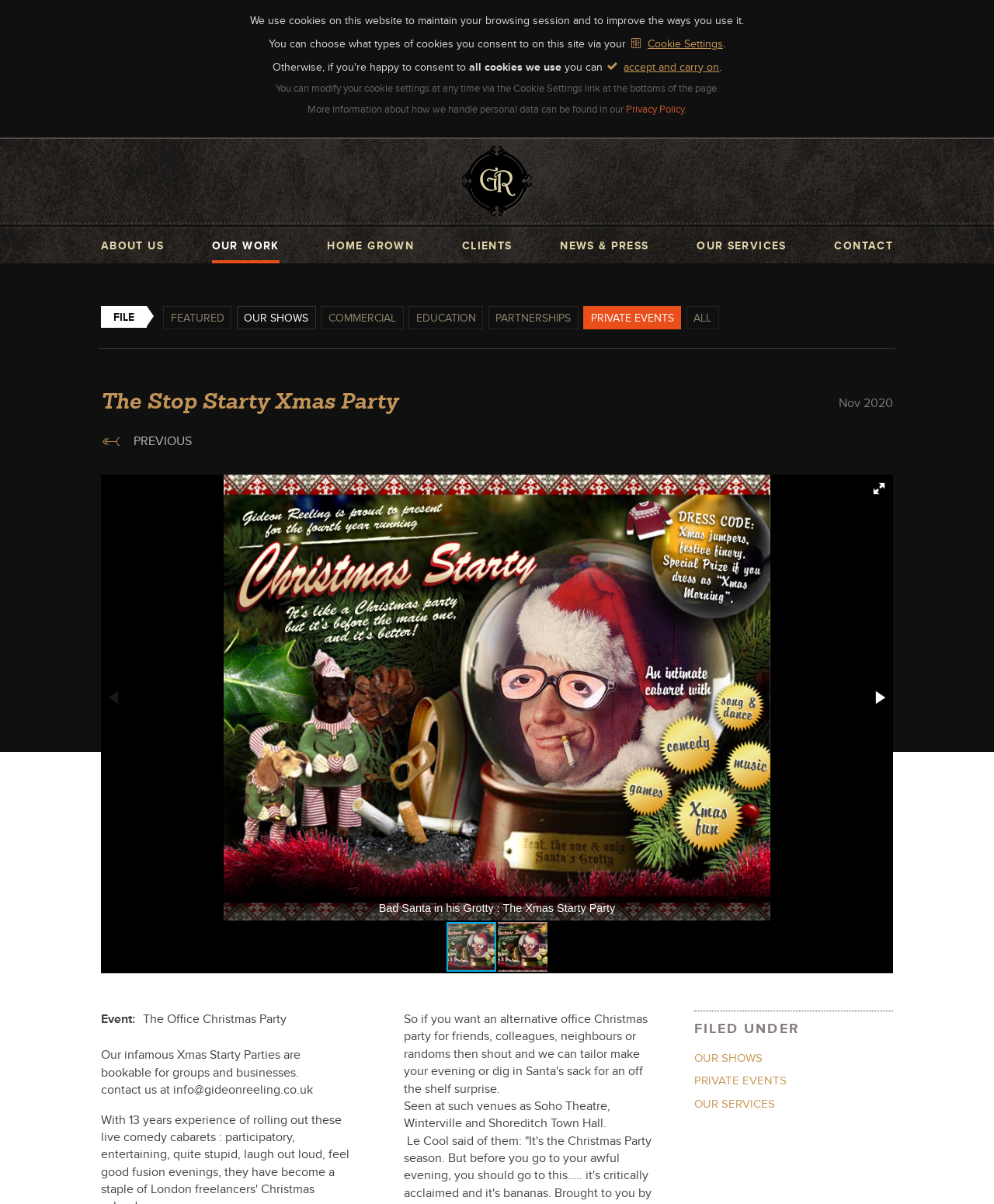Detail the features and information presented on the webpage.

The webpage is about Gideon Reeling's work, specifically the Stop Starty Xmas Party. At the top of the page, there is a notification about cookies and a link to cookie settings. Below this, there is a heading with the title "Gideon Reeling" and a link to the same. 

The main navigation menu is located below, with links to "ABOUT US", "OUR WORK", "HOME GROWN", "CLIENTS", "NEWS & PRESS", "OUR SERVICES", and "CONTACT". 

On the left side of the page, there is a secondary navigation menu with links to "FILE", "FEATURED", "OUR SHOWS", "COMMERCIAL", "EDUCATION", "PARTNERSHIPS", "PRIVATE EVENTS", and "ALL". 

The main content of the page is about the Stop Starty Xmas Party, with a heading and a time stamp indicating that the event took place in November 2020. There is a large image on the page, taking up most of the width. 

Below the image, there are three buttons, two of which have images inside. There is also a description list with terms and details, including information about the event. 

Further down, there is a paragraph of text describing the Xmas Starty Parties and how to book them. There is also contact information and a list of venues where the event has been seen. 

At the bottom of the page, there is a section labeled "FILED UNDER" with links to "OUR SHOWS", "PRIVATE EVENTS", and "OUR SERVICES".